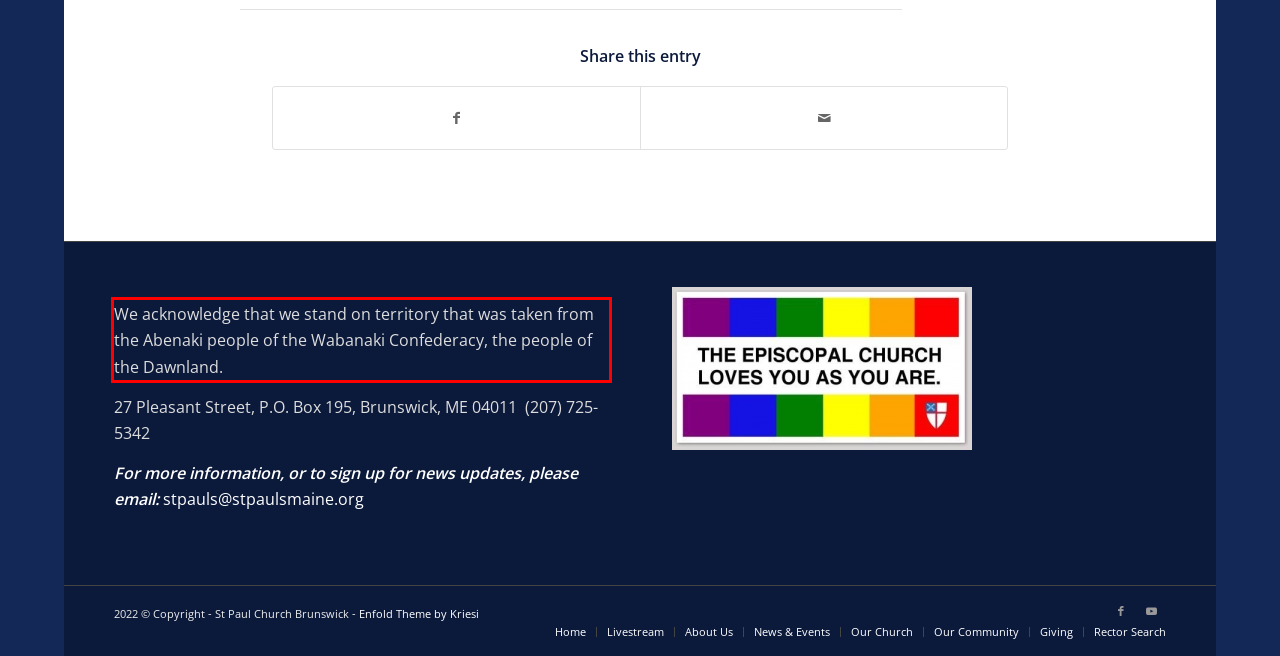Please examine the webpage screenshot and extract the text within the red bounding box using OCR.

We acknowledge that we stand on territory that was taken from the Abenaki people of the Wabanaki Confederacy, the people of the Dawnland.